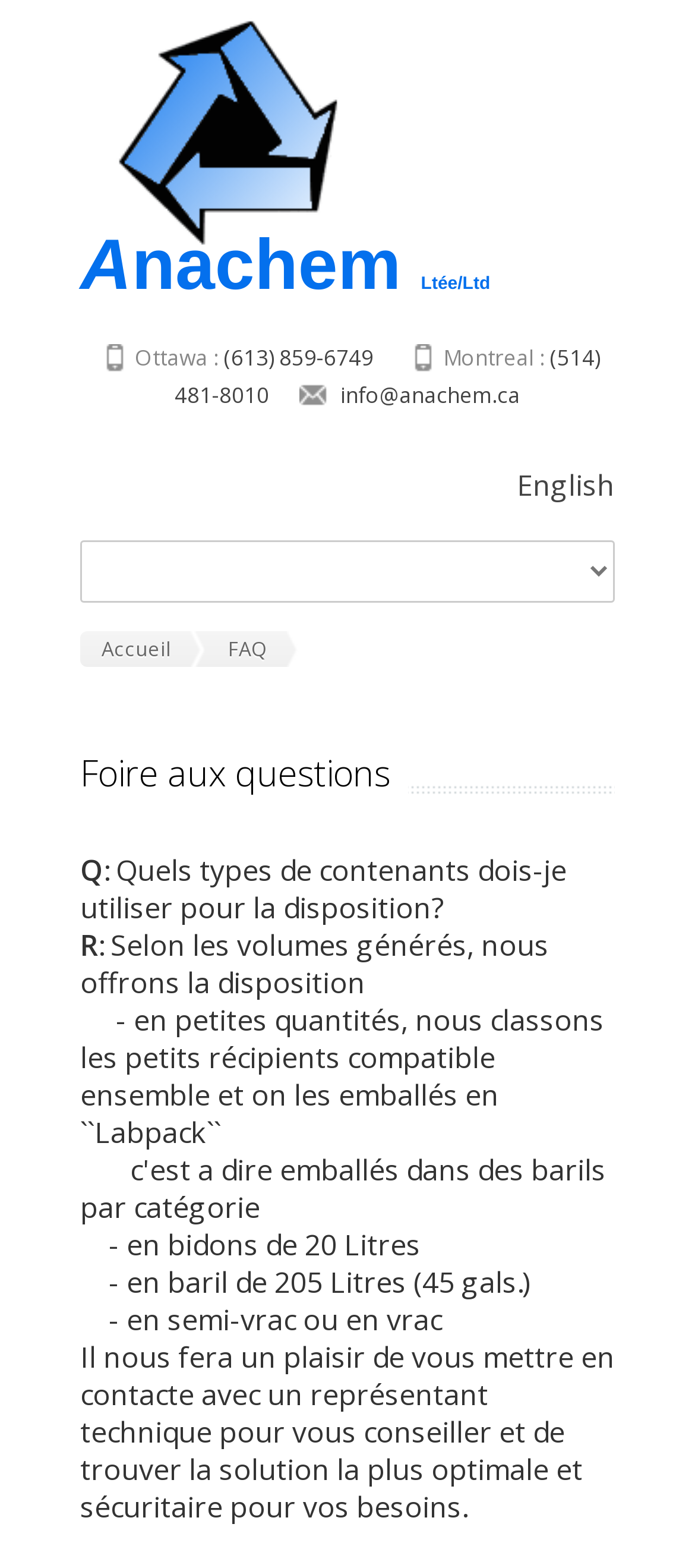Refer to the image and provide an in-depth answer to the question:
What is the phone number for Ottawa?

The phone number for Ottawa can be found in the top section of the webpage, where the contact information is listed.